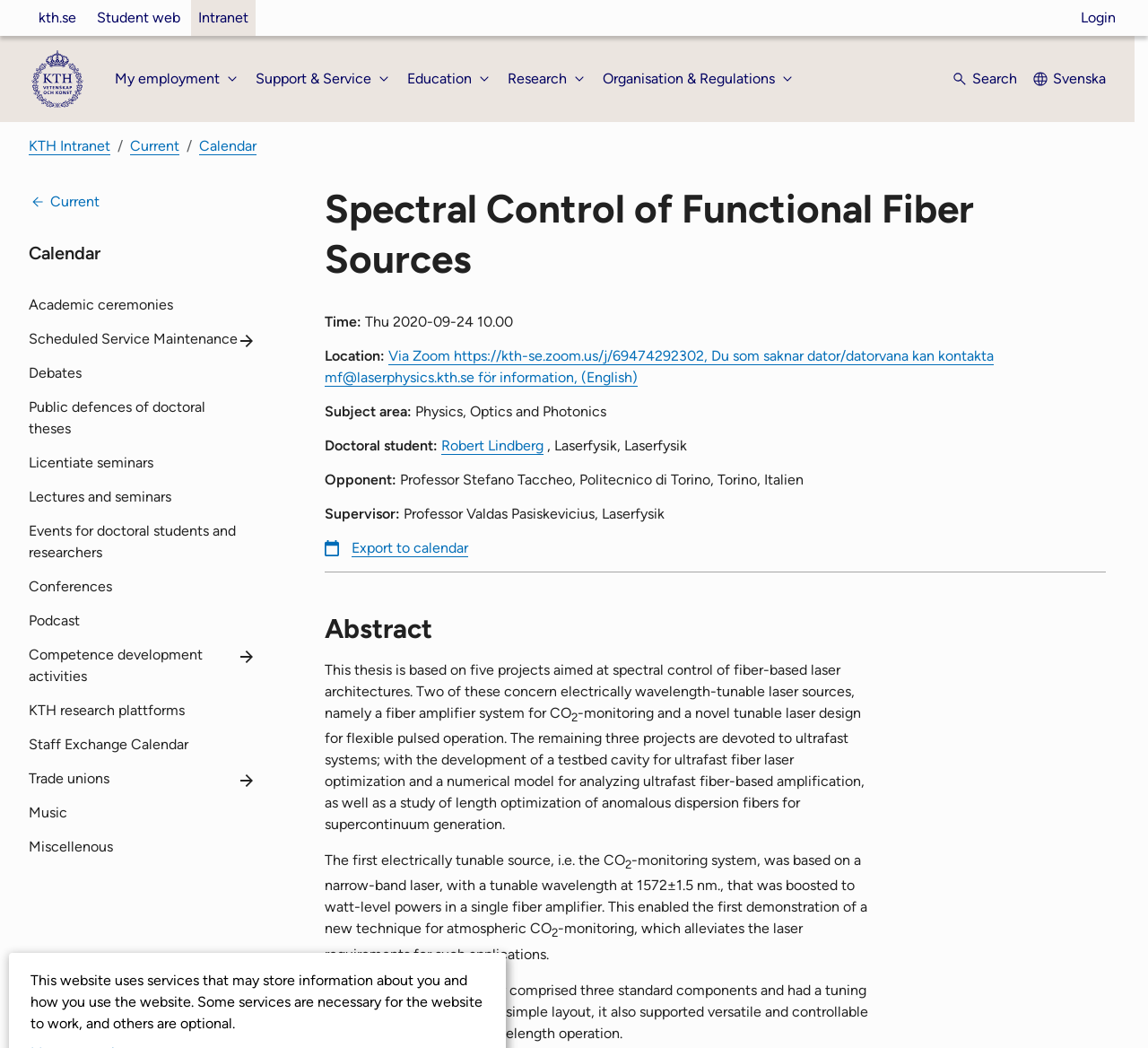Can you specify the bounding box coordinates for the region that should be clicked to fulfill this instruction: "Go to the 'My employment' page".

[0.1, 0.058, 0.21, 0.092]